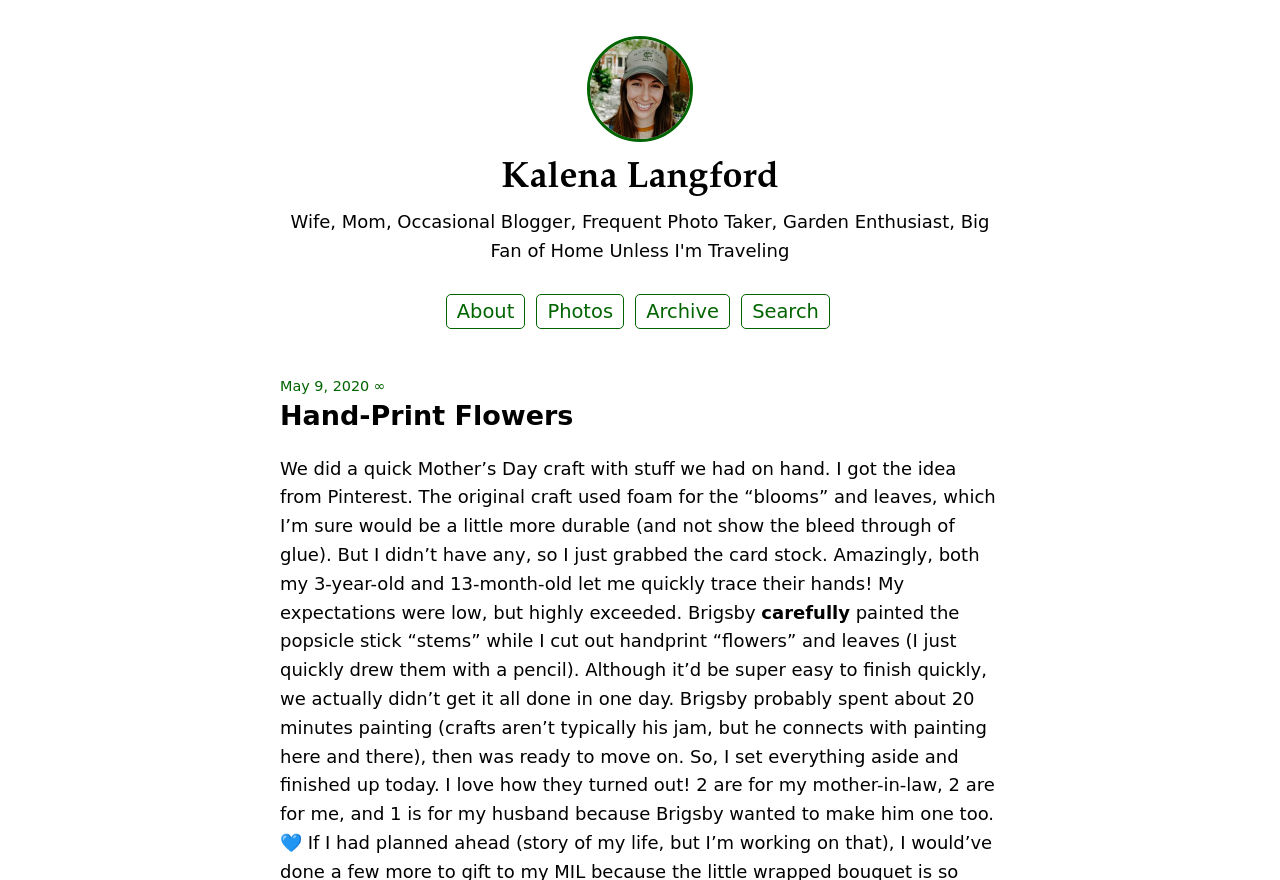Use a single word or phrase to answer the question:
How many children participated in the craft?

2